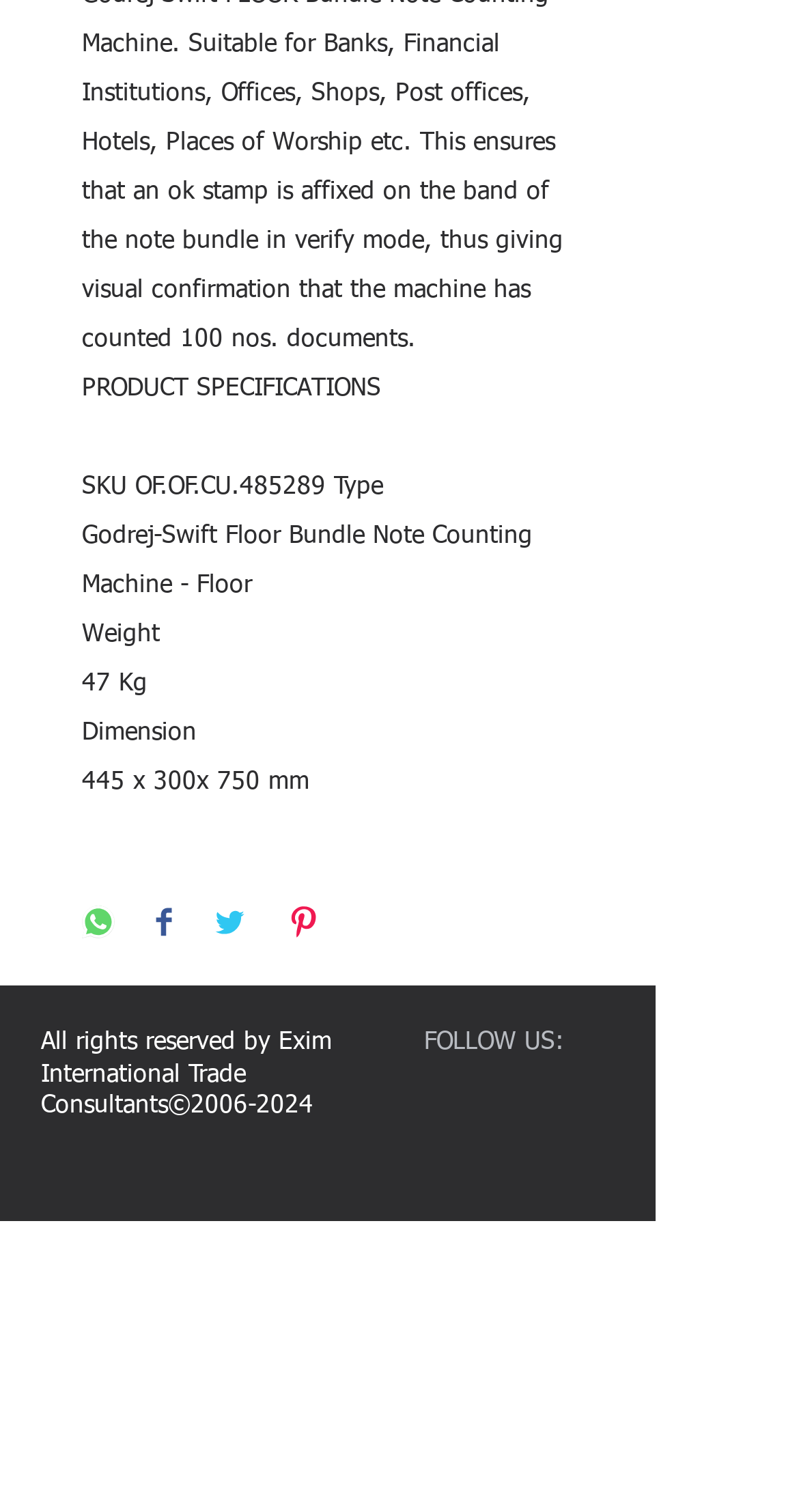Identify the coordinates of the bounding box for the element that must be clicked to accomplish the instruction: "Share on Facebook".

[0.195, 0.599, 0.215, 0.625]